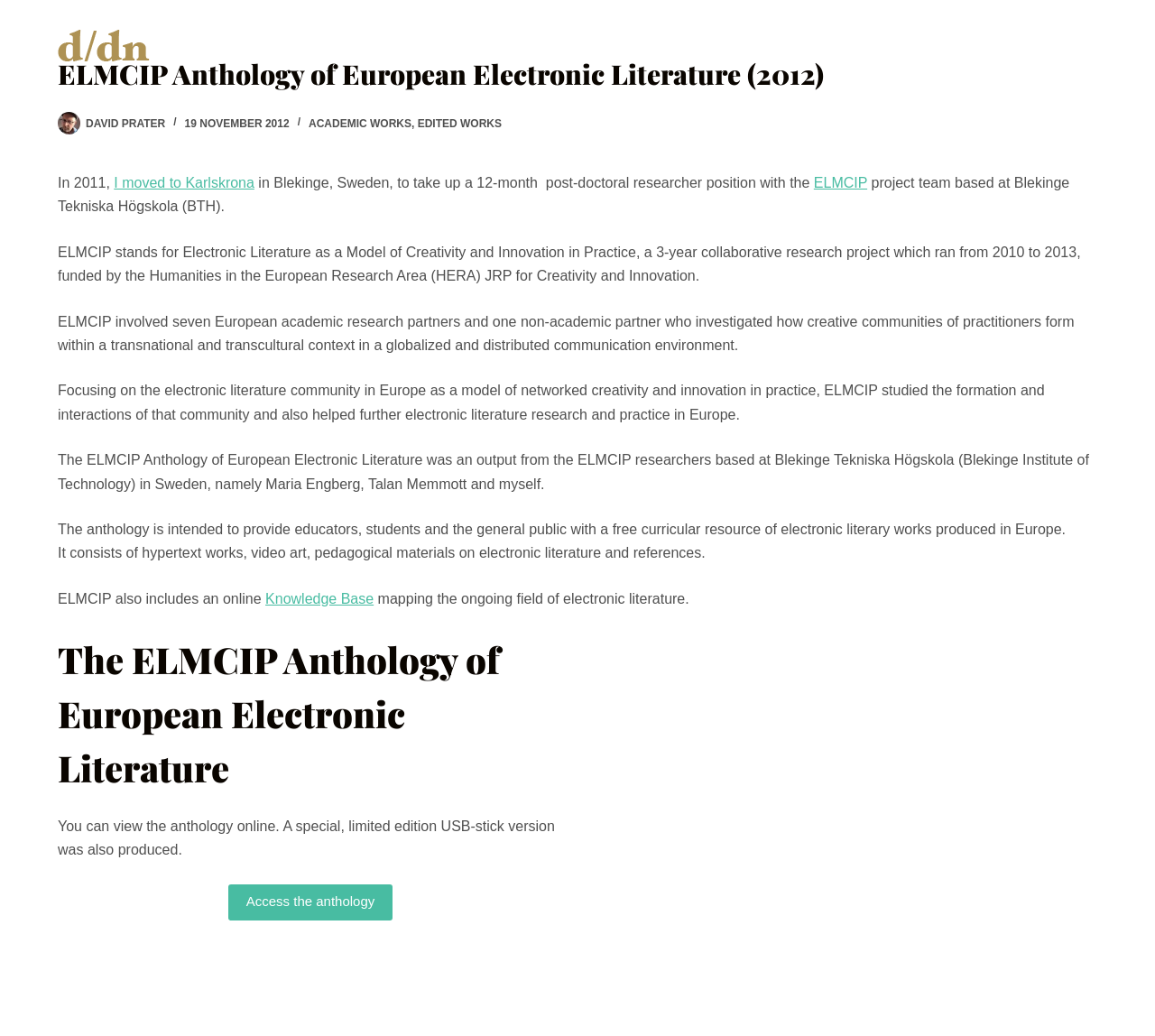Using floating point numbers between 0 and 1, provide the bounding box coordinates in the format (top-left x, top-left y, bottom-right x, bottom-right y). Locate the UI element described here: Edited works

[0.361, 0.113, 0.434, 0.125]